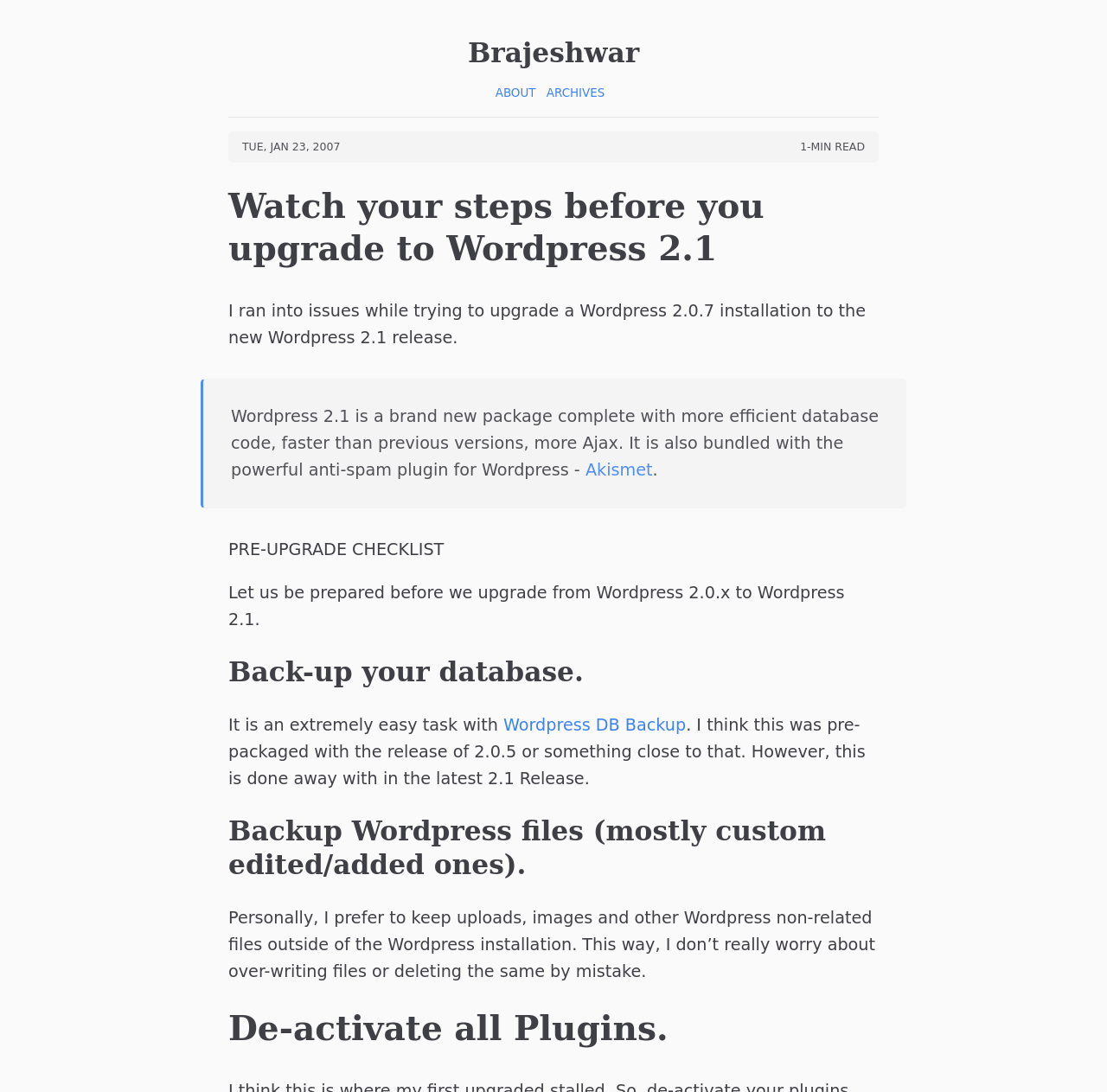How long does it take to read the article?
Using the information from the image, answer the question thoroughly.

The article takes 1 minute to read, which is mentioned in the StaticText element with the text '1-MIN READ'.